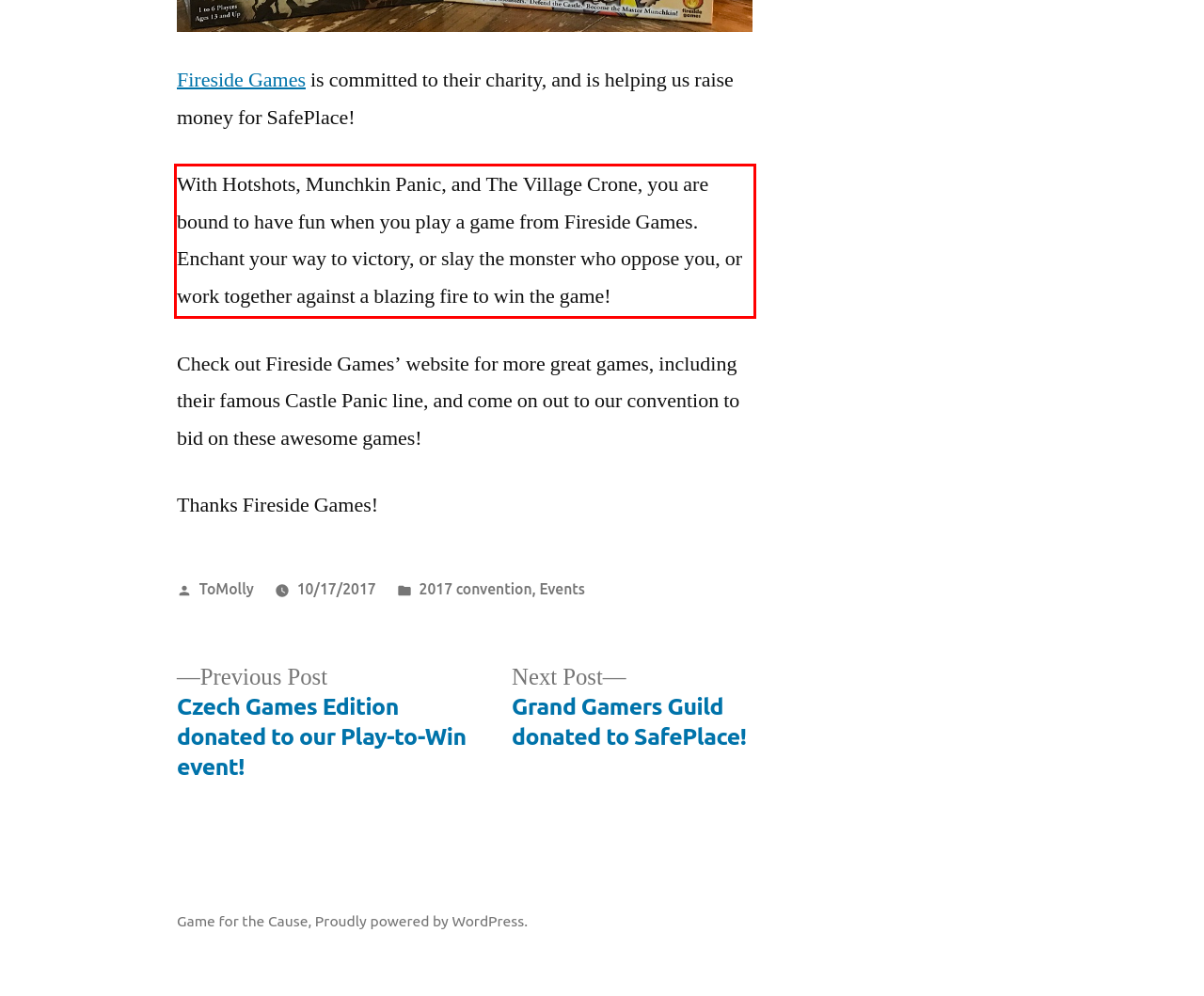Given a screenshot of a webpage containing a red bounding box, perform OCR on the text within this red bounding box and provide the text content.

With Hotshots, Munchkin Panic, and The Village Crone, you are bound to have fun when you play a game from Fireside Games. Enchant your way to victory, or slay the monster who oppose you, or work together against a blazing fire to win the game!